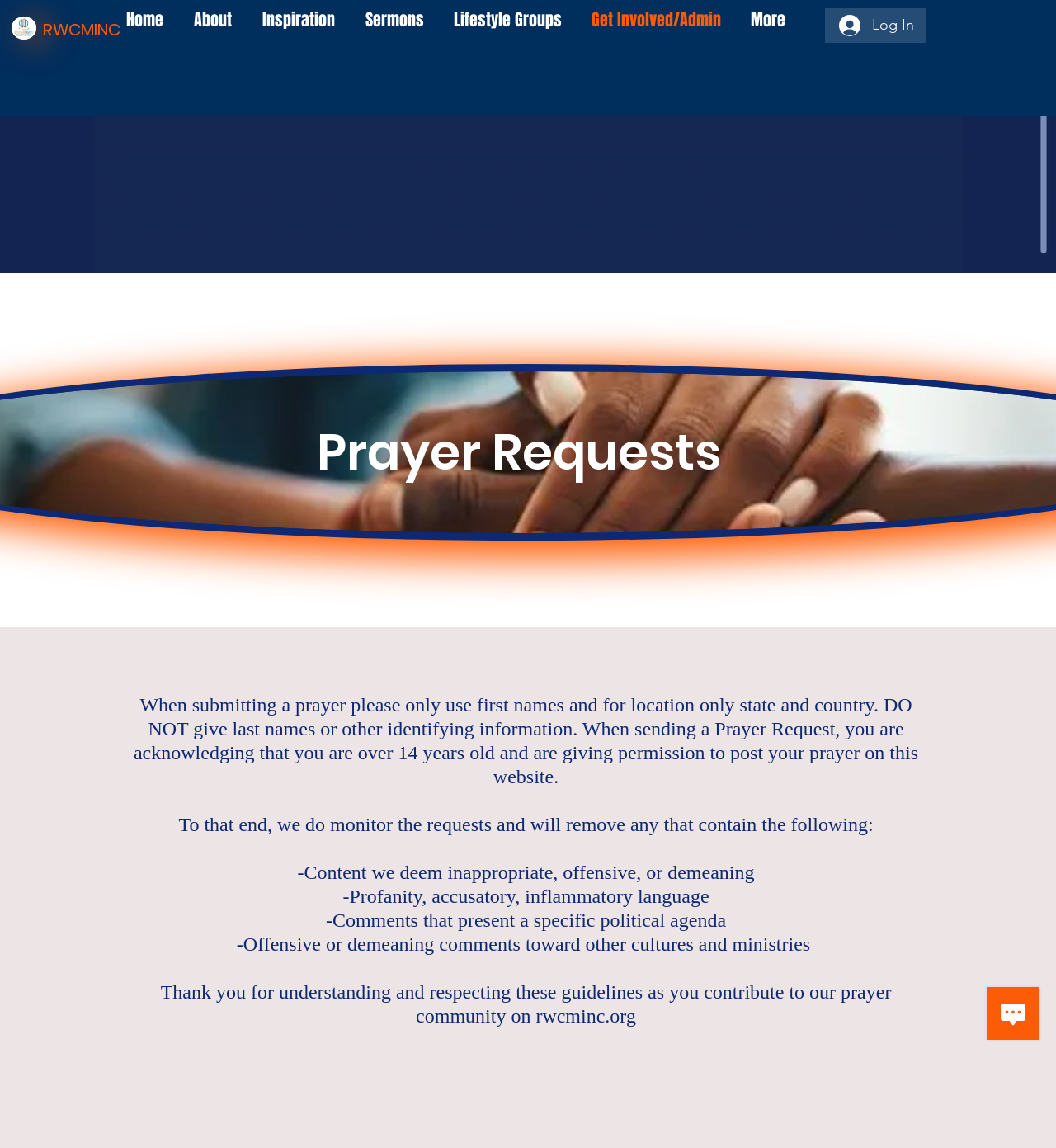Give a one-word or short-phrase answer to the following question: 
What type of information should not be included in a prayer request?

Last names or identifying info